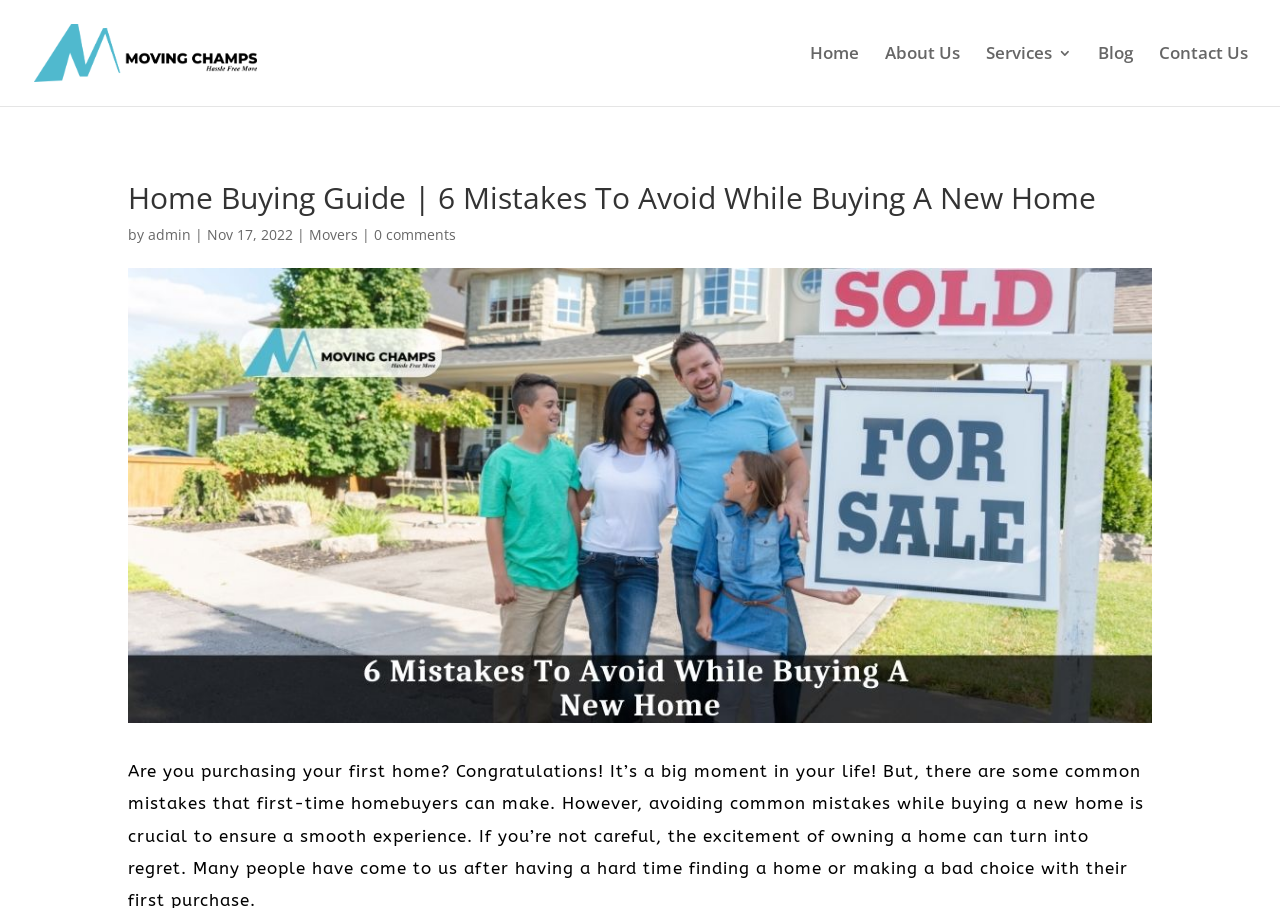Based on the image, provide a detailed and complete answer to the question: 
Who is the author of the article?

I found the answer by looking at the text below the main heading, where it says 'by admin'.